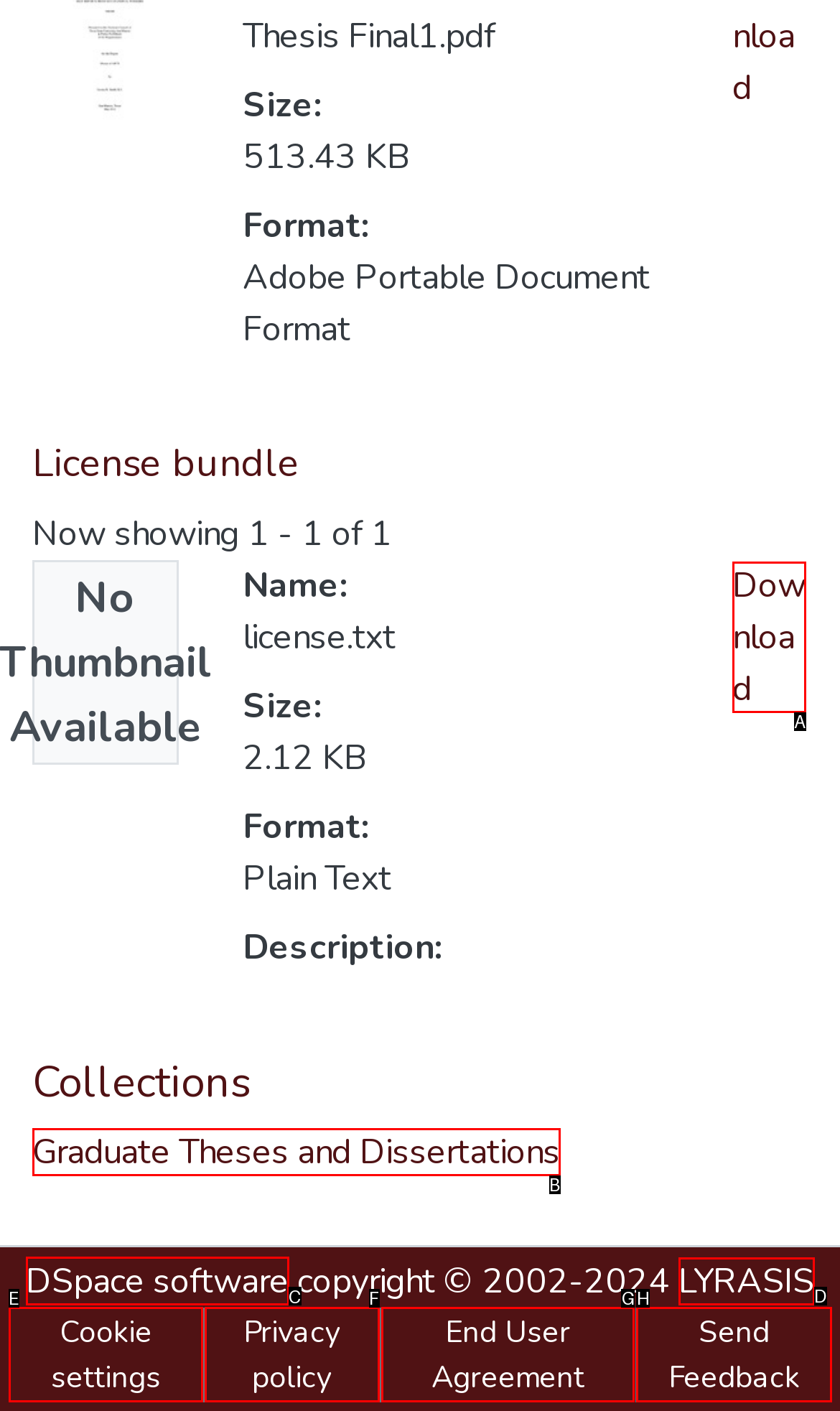Which HTML element should be clicked to complete the following task: Go to the DSpace software page?
Answer with the letter corresponding to the correct choice.

C